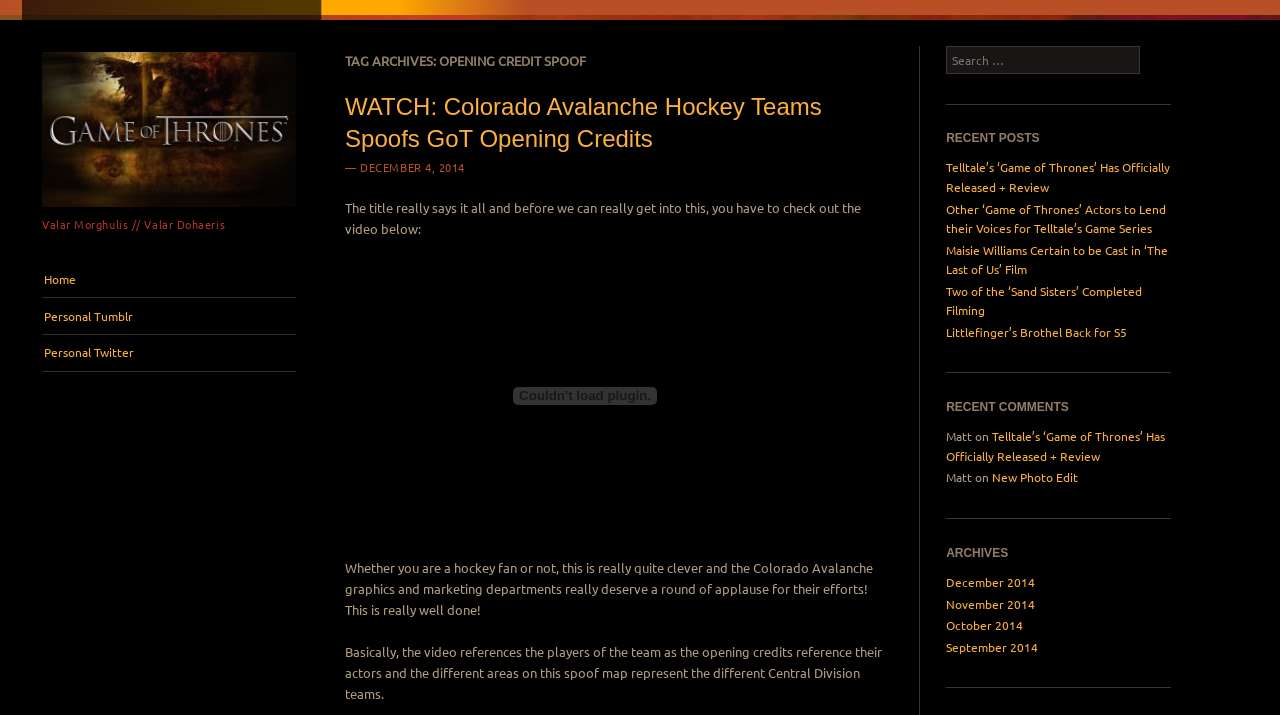How many months are listed in the archives?
Please answer the question with a detailed and comprehensive explanation.

I counted the number of link elements under the 'ARCHIVES' heading. There are 4 link elements, which correspond to 4 months: December 2014, November 2014, October 2014, and September 2014.